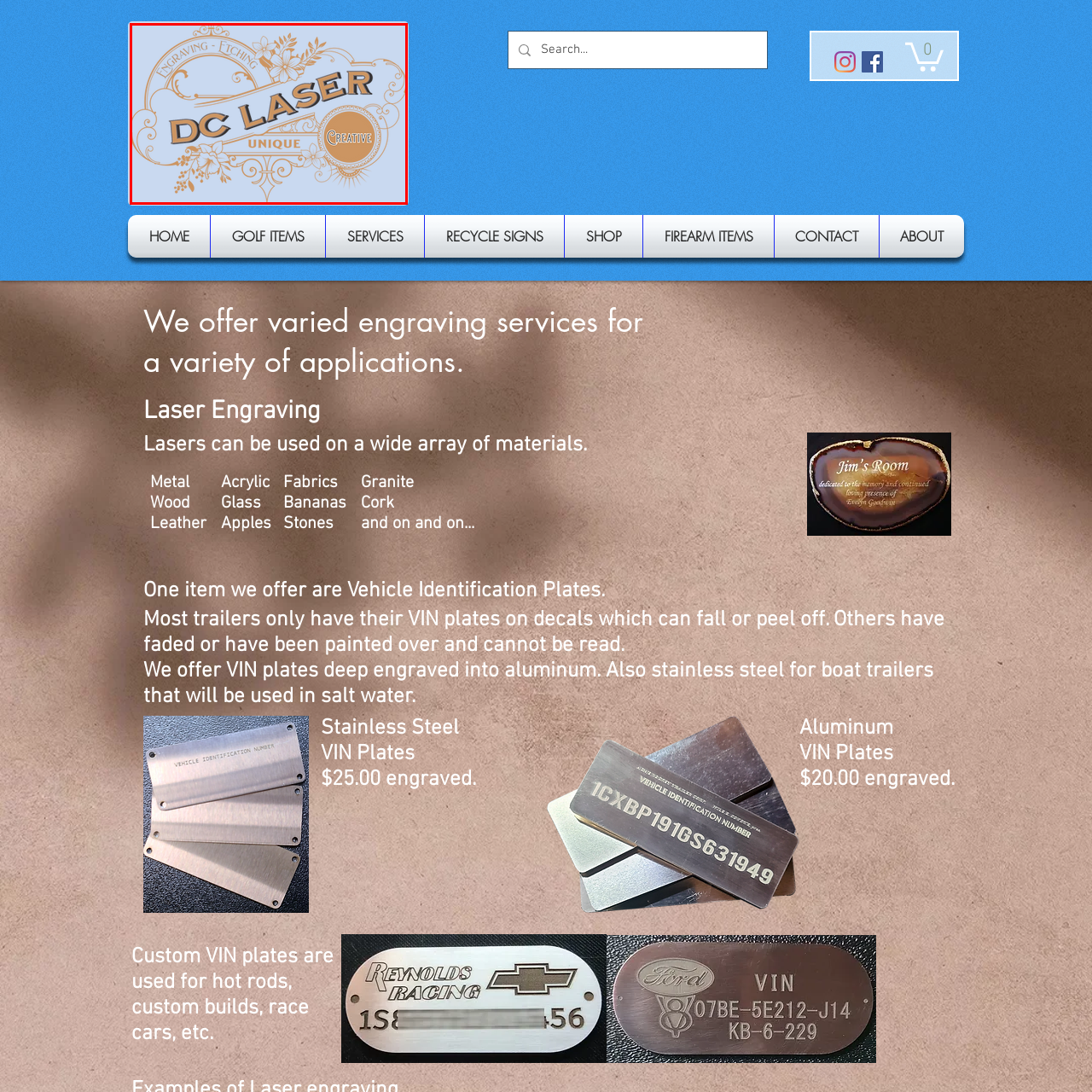Offer a meticulous description of everything depicted in the red-enclosed portion of the image.

The image features an elegant logo for "DC LASER," a company specializing in engraving and etching services. The design showcases the name prominently in bold, stylized letters, emphasizing its creative aspect. Surrounding the text are artistic floral illustrations, adding a touch of sophistication and craftsmanship to the overall aesthetic. The logo's color palette, featuring soft tones, complements its intricate details, reflecting the company's focus on unique, high-quality engraving solutions. This branding effectively conveys professionalism and artistry, appealing to customers seeking personalized engraving services.